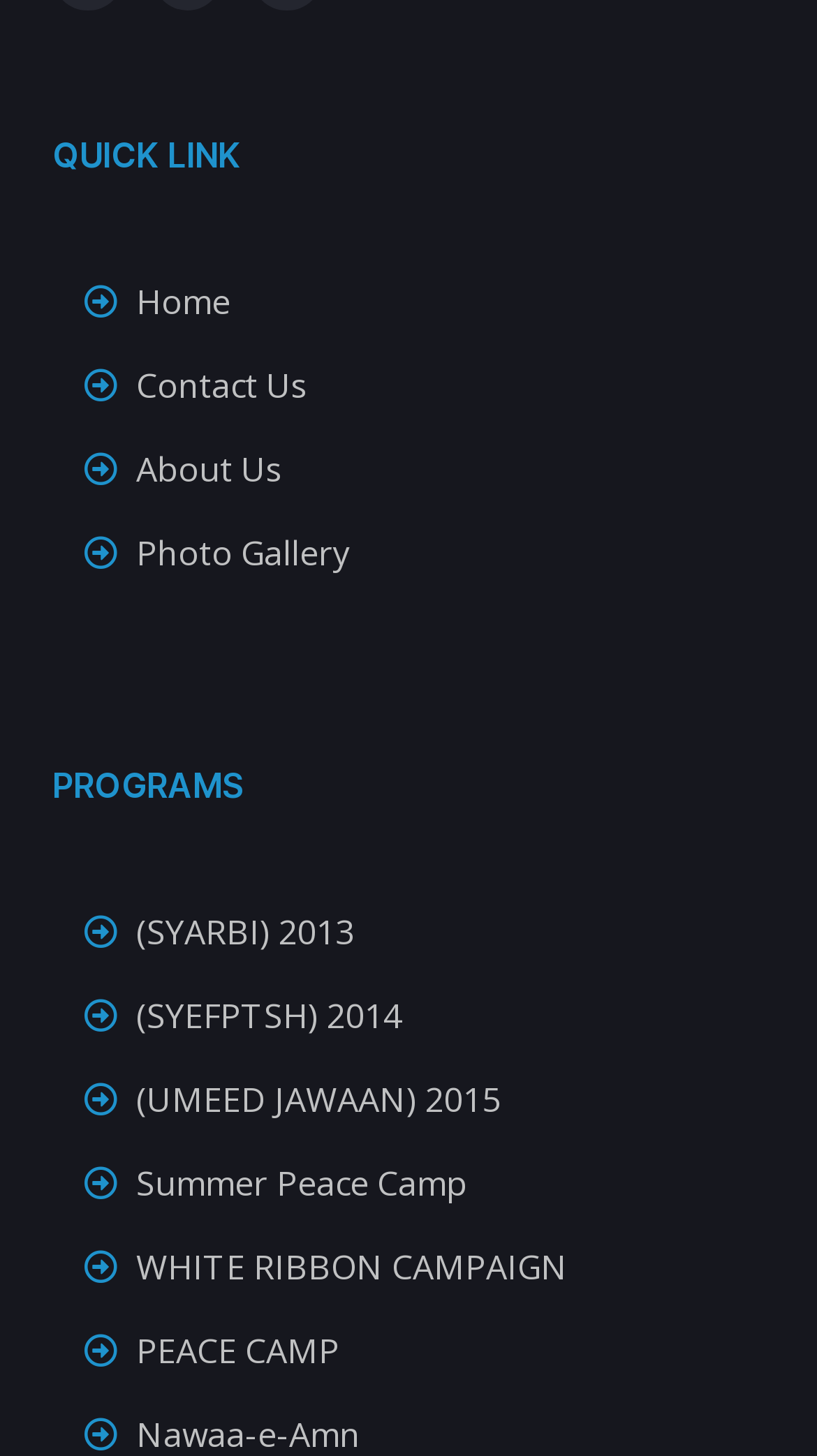Can you pinpoint the bounding box coordinates for the clickable element required for this instruction: "explore SYARBI 2013 program"? The coordinates should be four float numbers between 0 and 1, i.e., [left, top, right, bottom].

[0.103, 0.619, 0.897, 0.662]